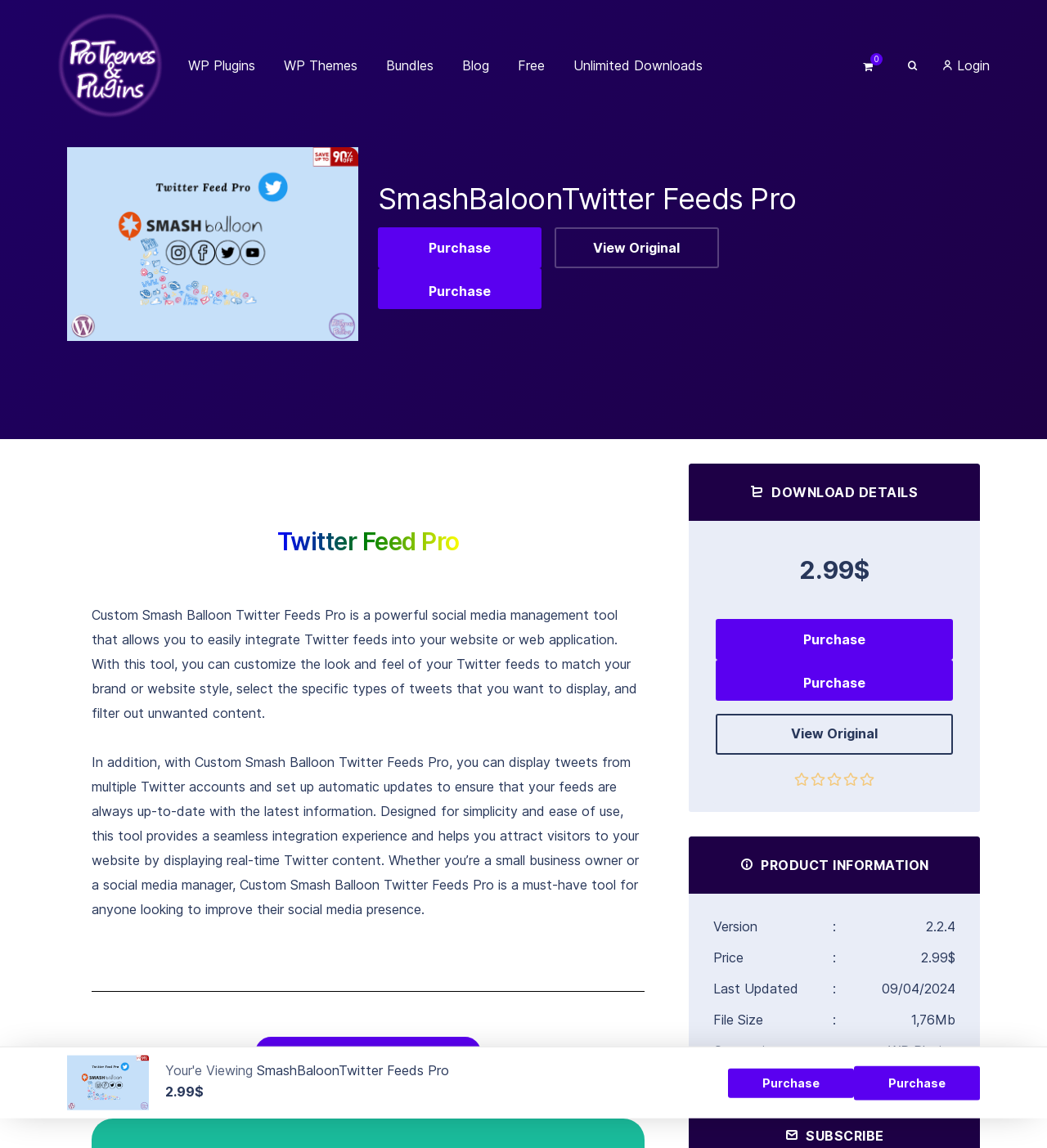Please find the bounding box for the UI component described as follows: "WP Plugins".

[0.168, 0.021, 0.255, 0.092]